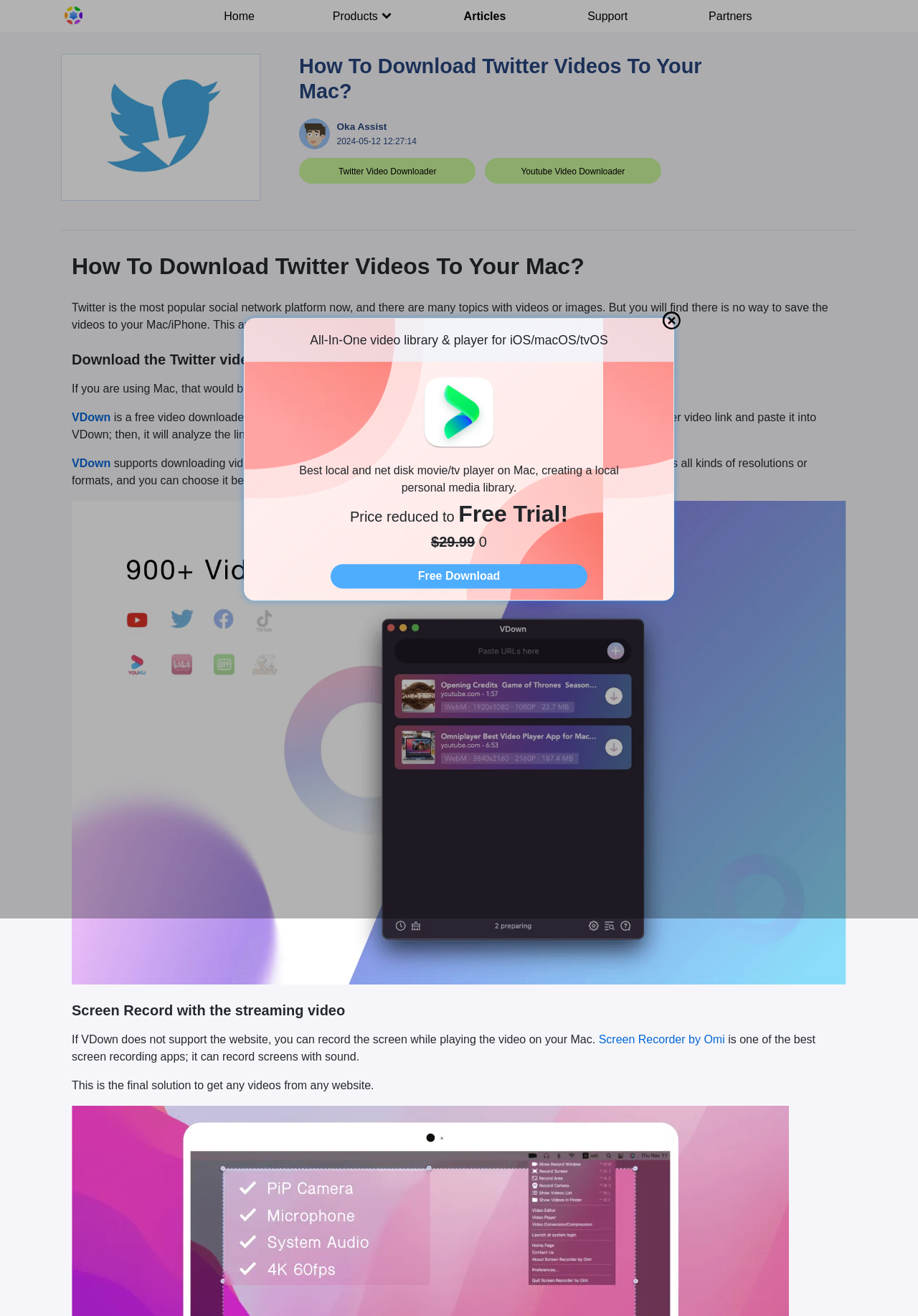Find the bounding box coordinates of the element's region that should be clicked in order to follow the given instruction: "Click the 'Home' link". The coordinates should consist of four float numbers between 0 and 1, i.e., [left, top, right, bottom].

[0.195, 0.004, 0.326, 0.021]